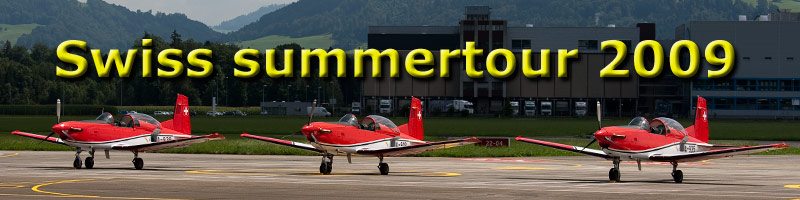What is the color of the sky?
Look at the image and respond with a single word or a short phrase.

Blue